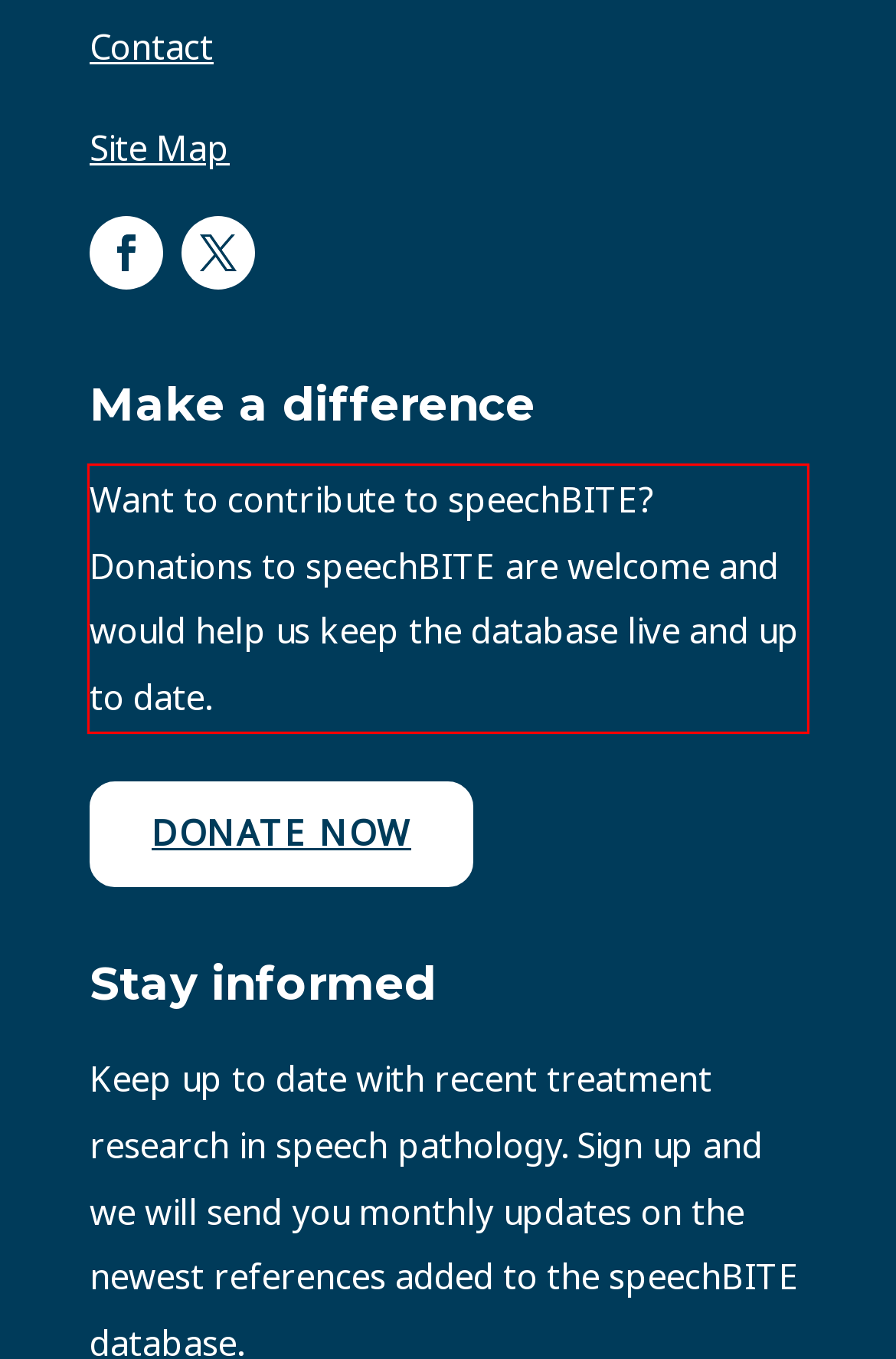Analyze the screenshot of the webpage and extract the text from the UI element that is inside the red bounding box.

Want to contribute to speechBITE? Donations to speechBITE are welcome and would help us keep the database live and up to date.